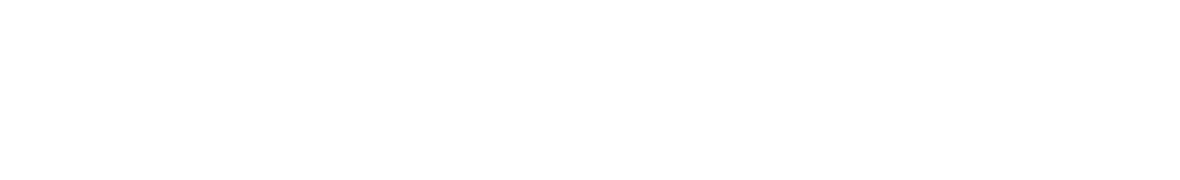What methods are used for community integration?
Examine the image and give a concise answer in one word or a short phrase.

Social media and planned events